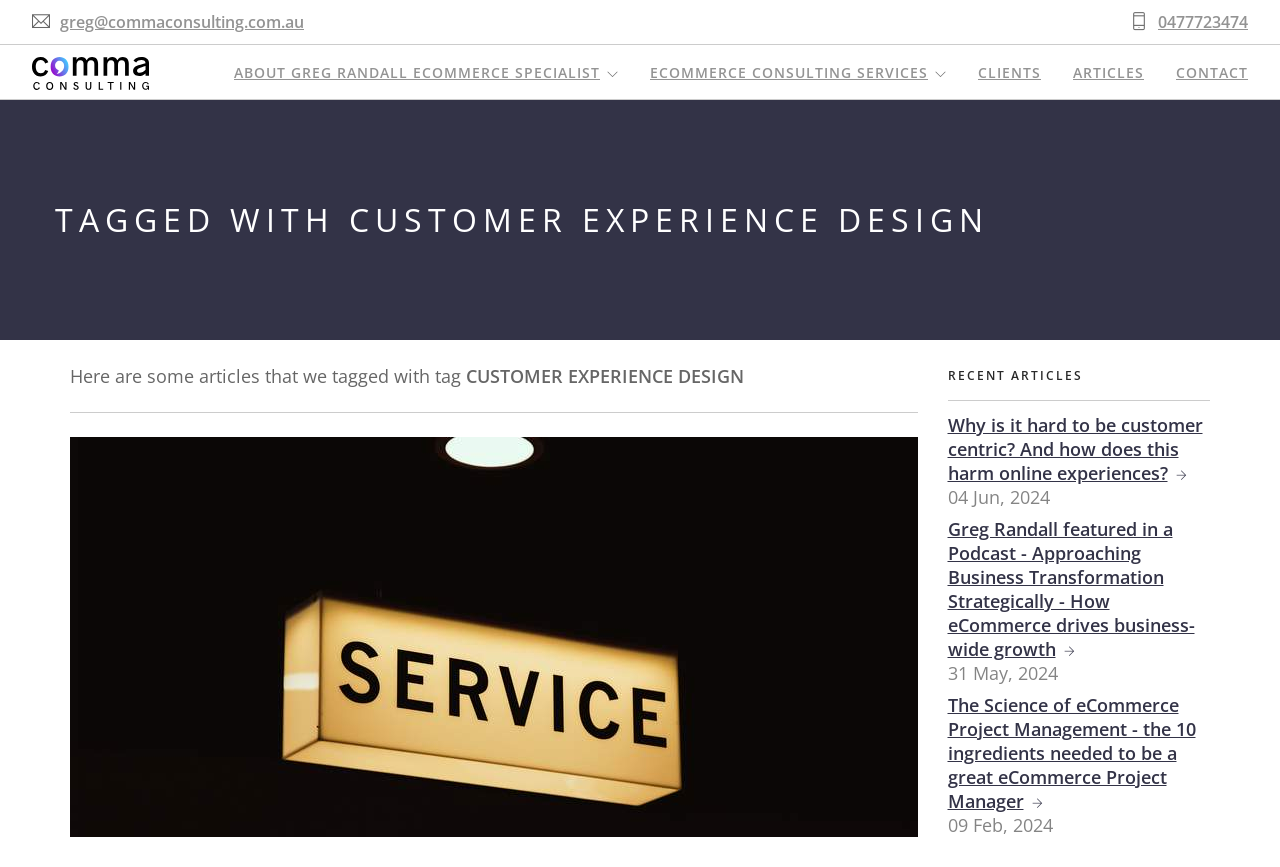Locate the bounding box coordinates of the clickable element to fulfill the following instruction: "Contact Greg Randall". Provide the coordinates as four float numbers between 0 and 1 in the format [left, top, right, bottom].

[0.047, 0.013, 0.238, 0.038]